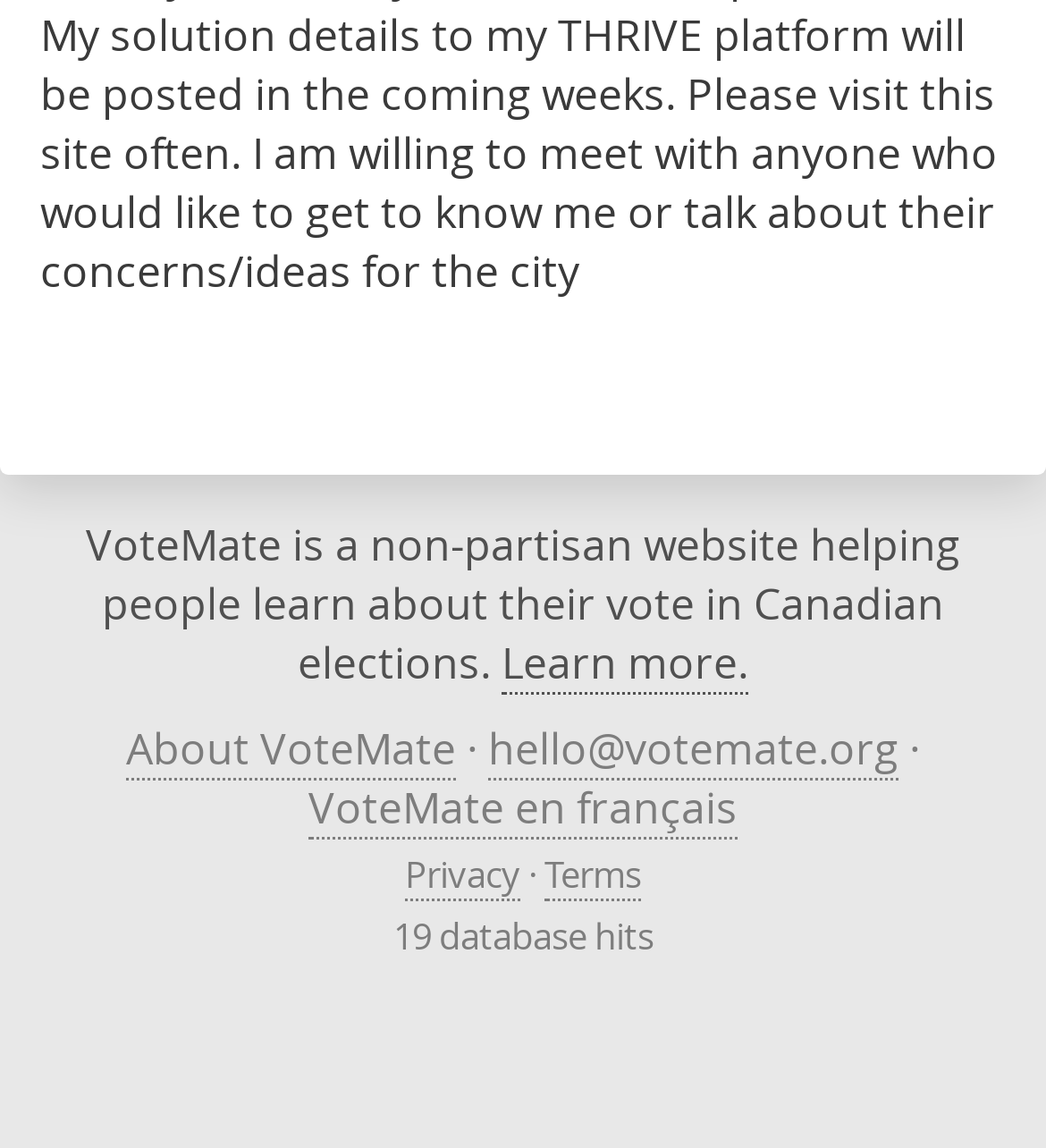Provide a short answer using a single word or phrase for the following question: 
What is the purpose of VoteMate?

Helping people learn about their vote